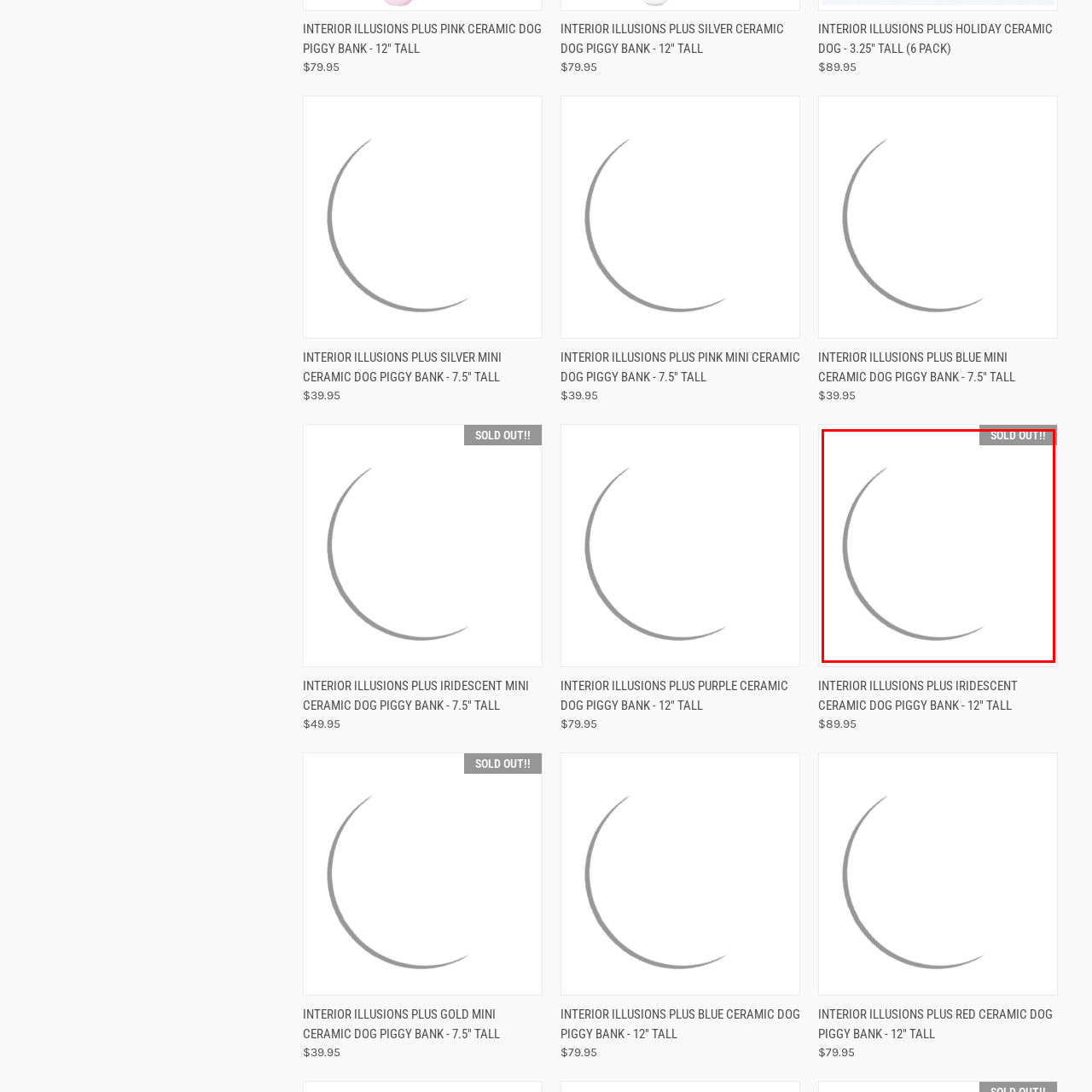What is the status of the product's availability?
Inspect the image inside the red bounding box and answer the question with as much detail as you can.

The status of the product's availability can be determined by looking at the prominent label displayed at the top right corner of the image, which reads 'SOLD OUT!!', indicating that the product is no longer available for purchase.